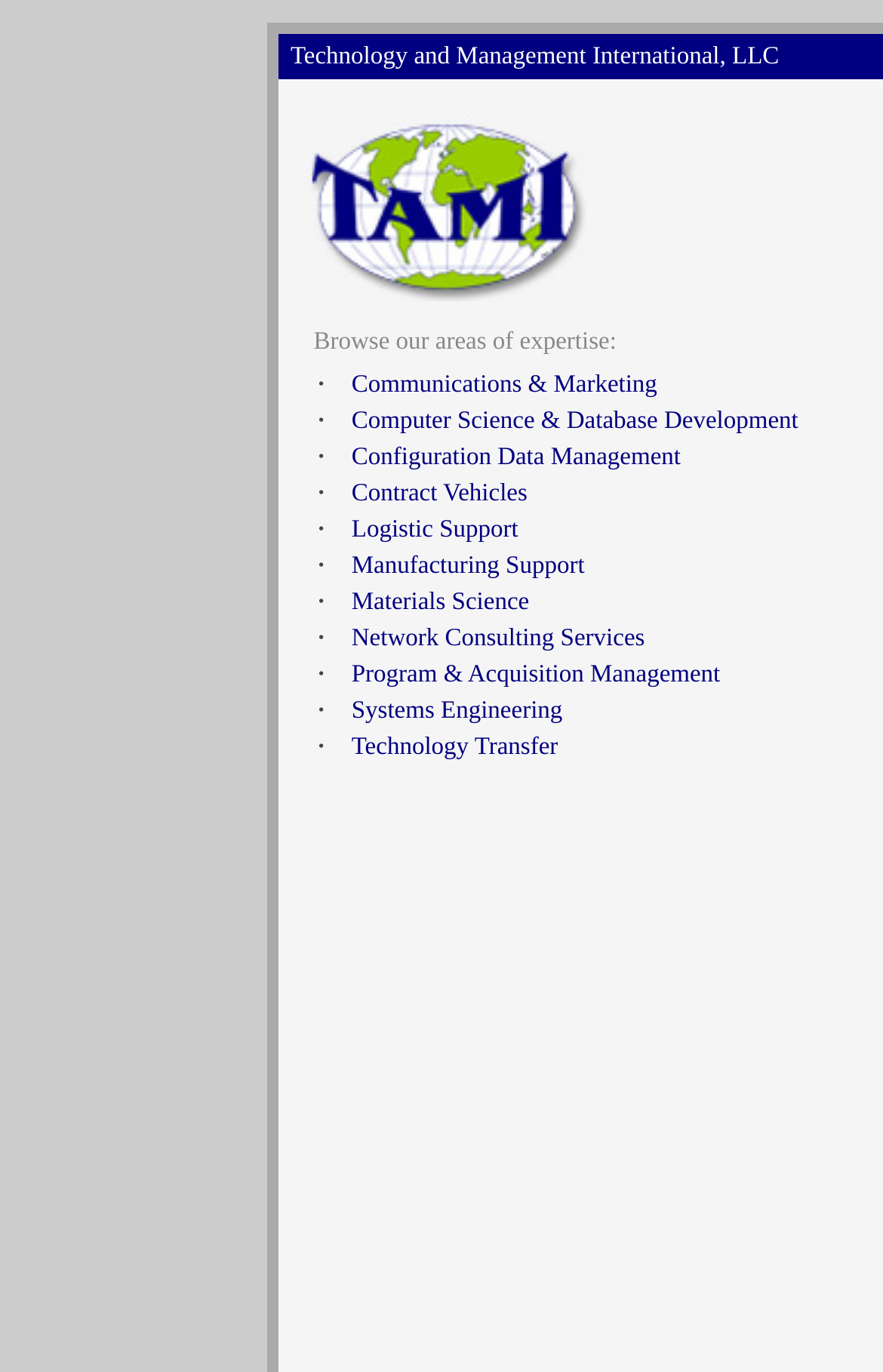What areas of expertise are listed?
Answer with a single word or short phrase according to what you see in the image.

Communications & Marketing, etc.